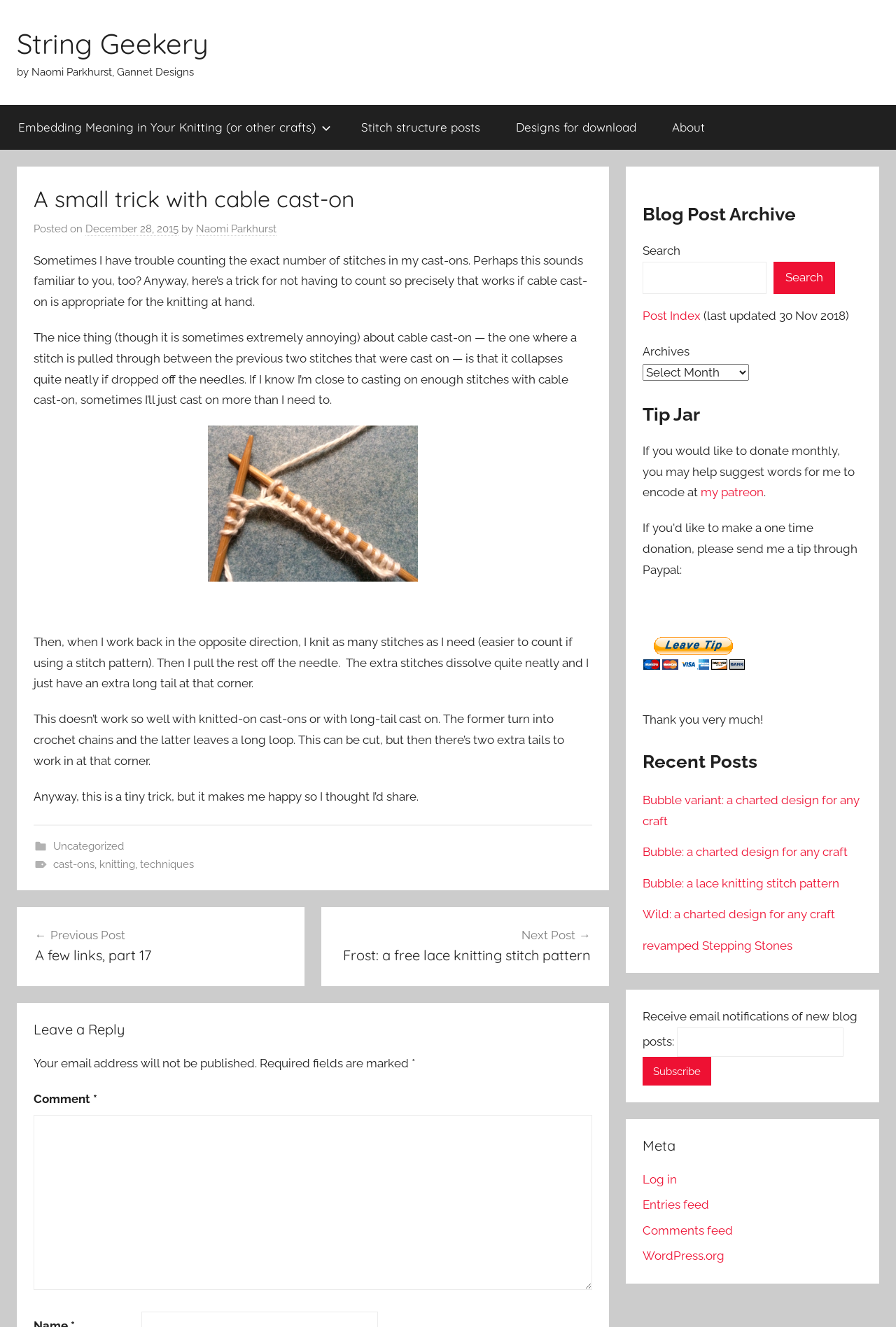Calculate the bounding box coordinates of the UI element given the description: "Stitch structure posts".

[0.383, 0.079, 0.555, 0.113]